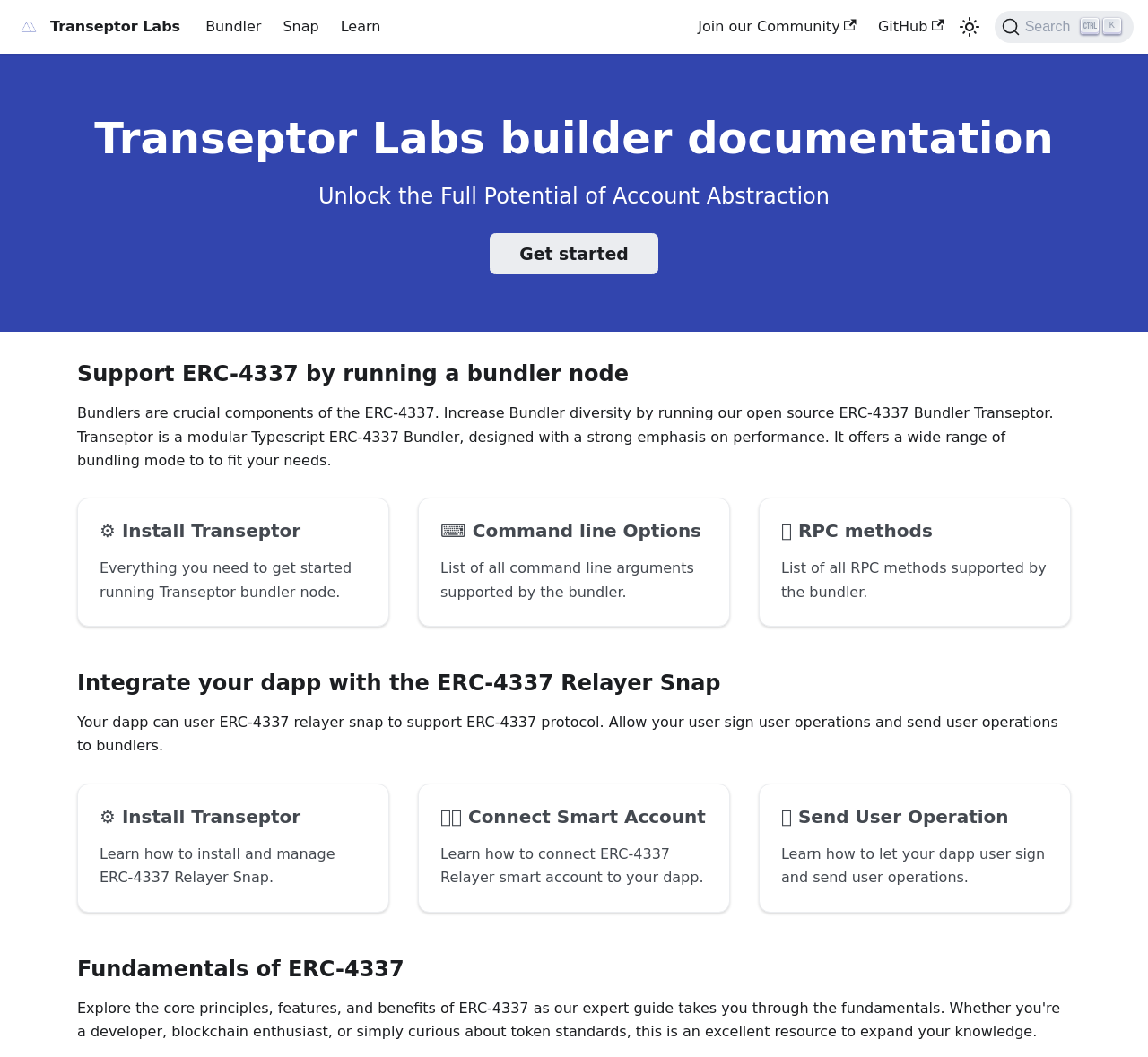Determine the bounding box coordinates of the clickable region to execute the instruction: "Install Transeptor". The coordinates should be four float numbers between 0 and 1, denoted as [left, top, right, bottom].

[0.067, 0.471, 0.339, 0.593]